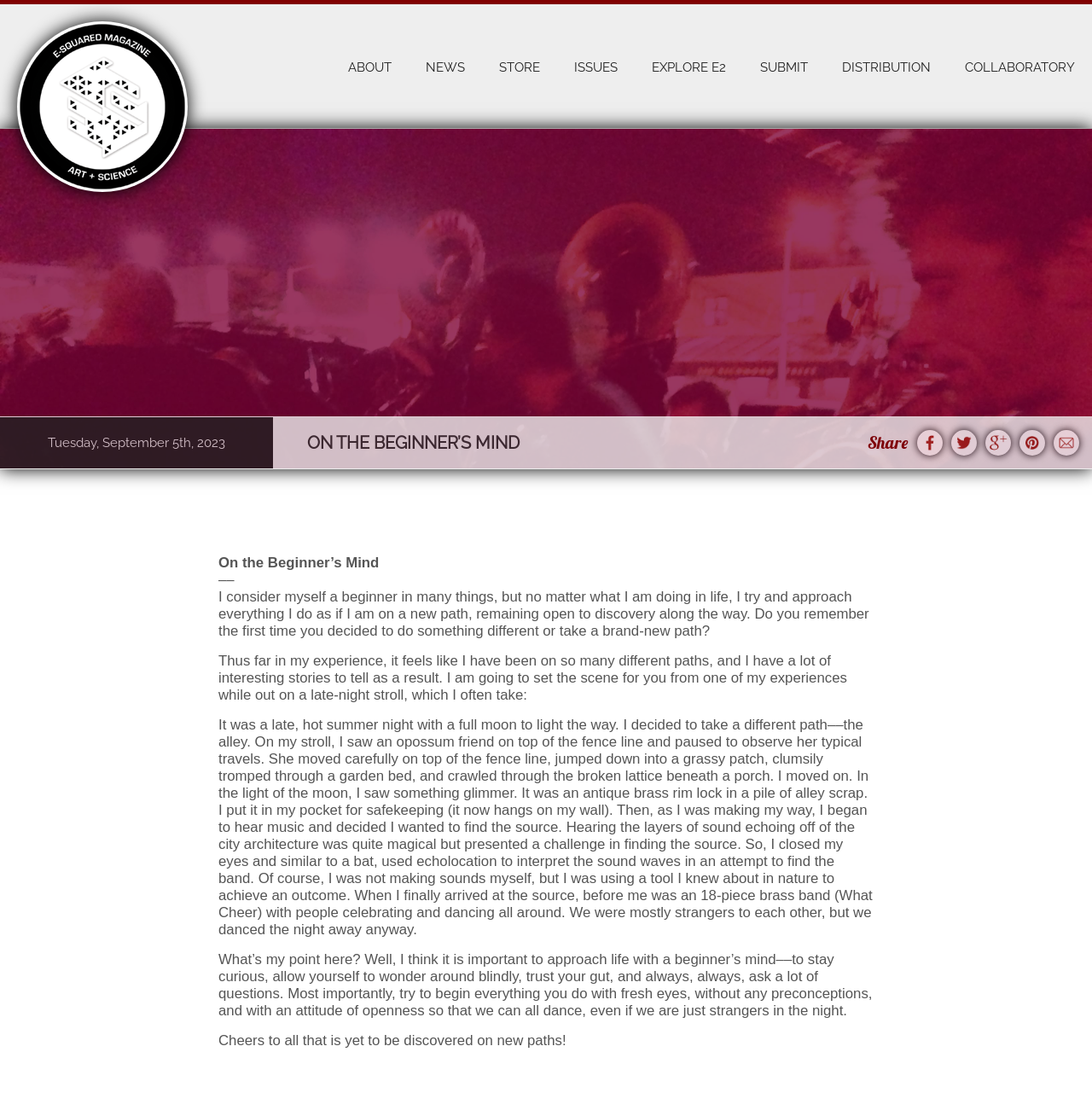Please find and generate the text of the main heading on the webpage.

ON THE BEGINNER’S MIND